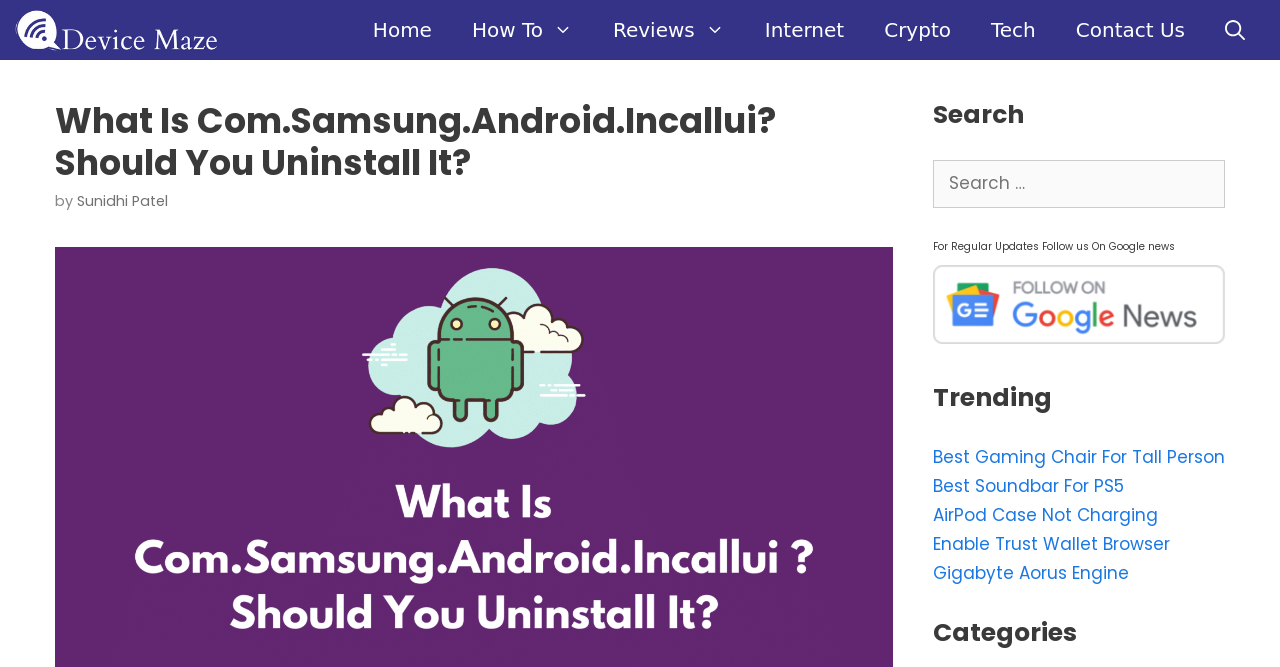Please identify the bounding box coordinates of the element on the webpage that should be clicked to follow this instruction: "follow on Google news". The bounding box coordinates should be given as four float numbers between 0 and 1, formatted as [left, top, right, bottom].

[0.729, 0.489, 0.957, 0.525]